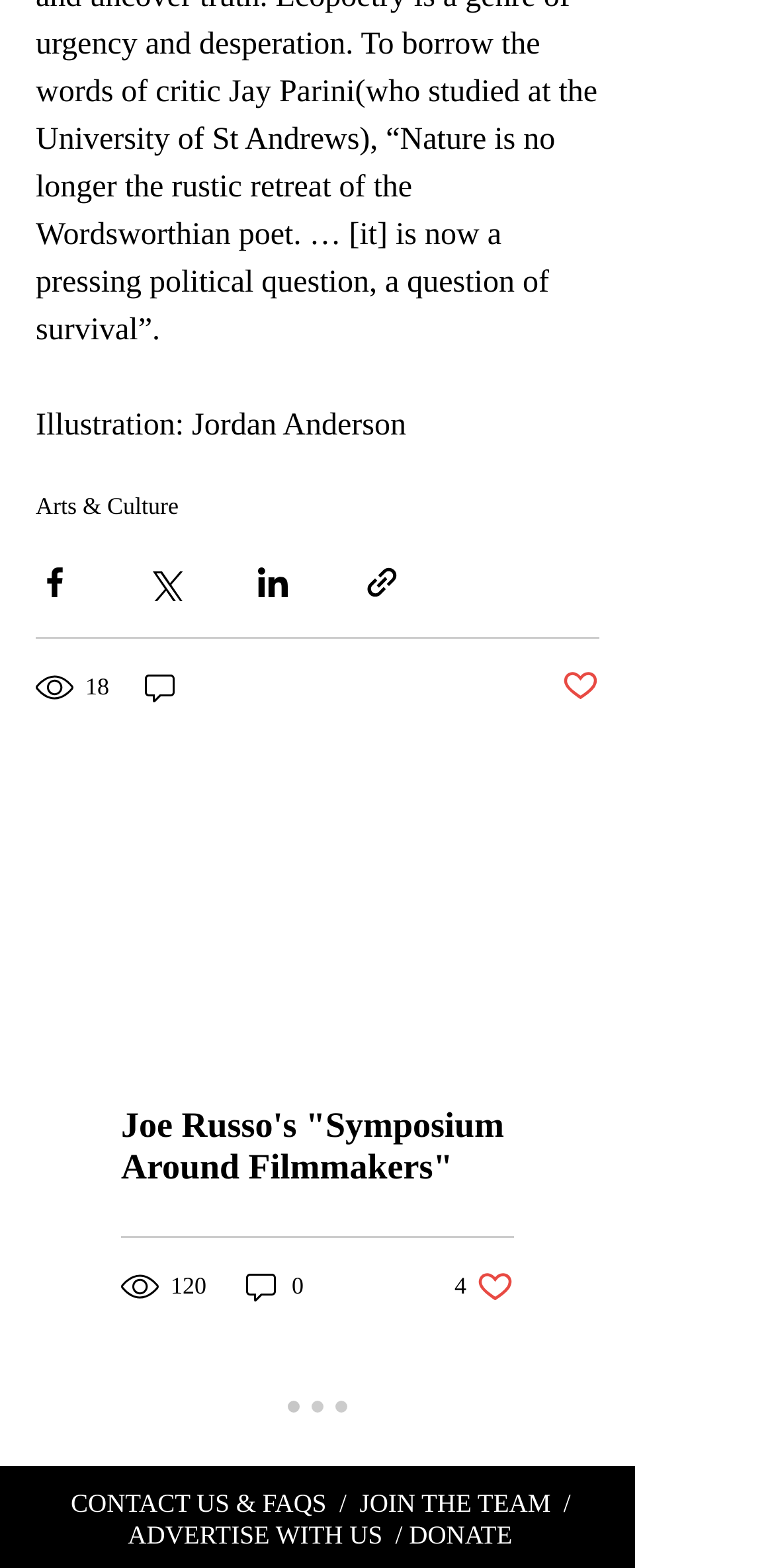Find the bounding box coordinates for the HTML element described as: "Post not marked as liked". The coordinates should consist of four float values between 0 and 1, i.e., [left, top, right, bottom].

[0.726, 0.425, 0.774, 0.452]